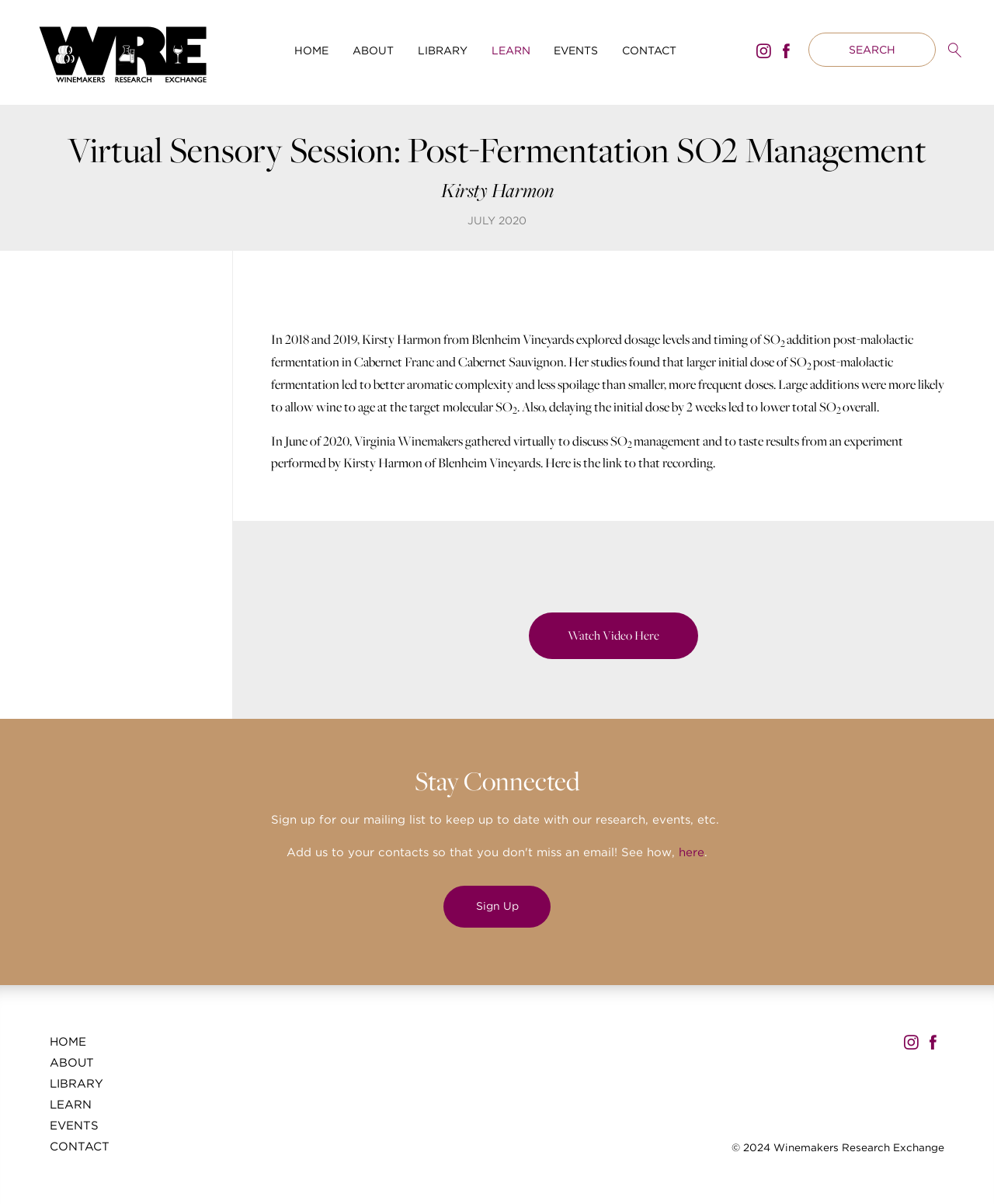How many links are there in the navigation menu?
Based on the image, answer the question with as much detail as possible.

The navigation menu is located at the top of the webpage and contains links to 'HOME', 'ABOUT', 'LIBRARY', 'LEARN', 'EVENTS', and 'CONTACT', which are 6 links in total.